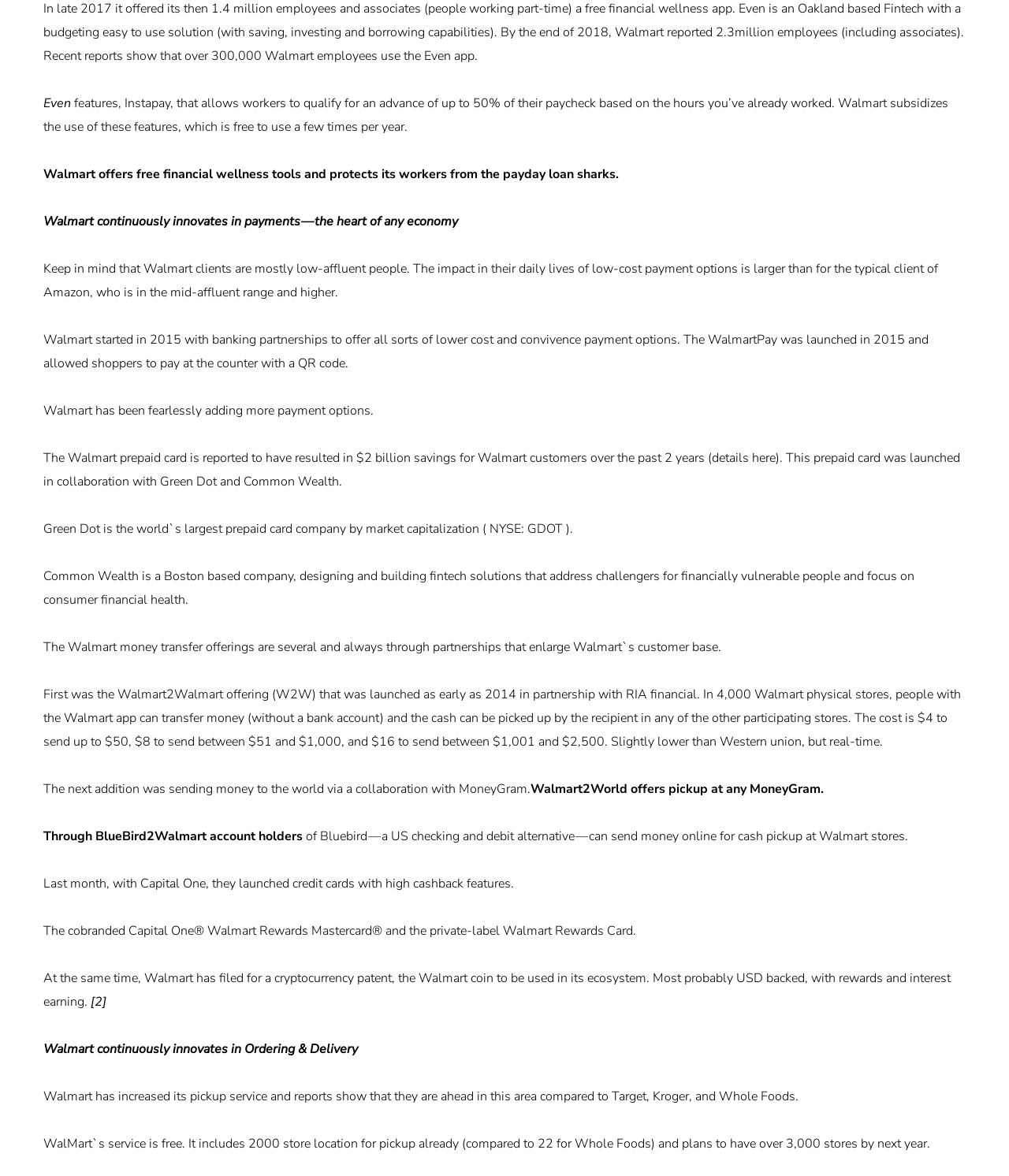Determine the bounding box coordinates (top-left x, top-left y, bottom-right x, bottom-right y) of the UI element described in the following text: Walmart prepaid card

[0.067, 0.382, 0.185, 0.397]